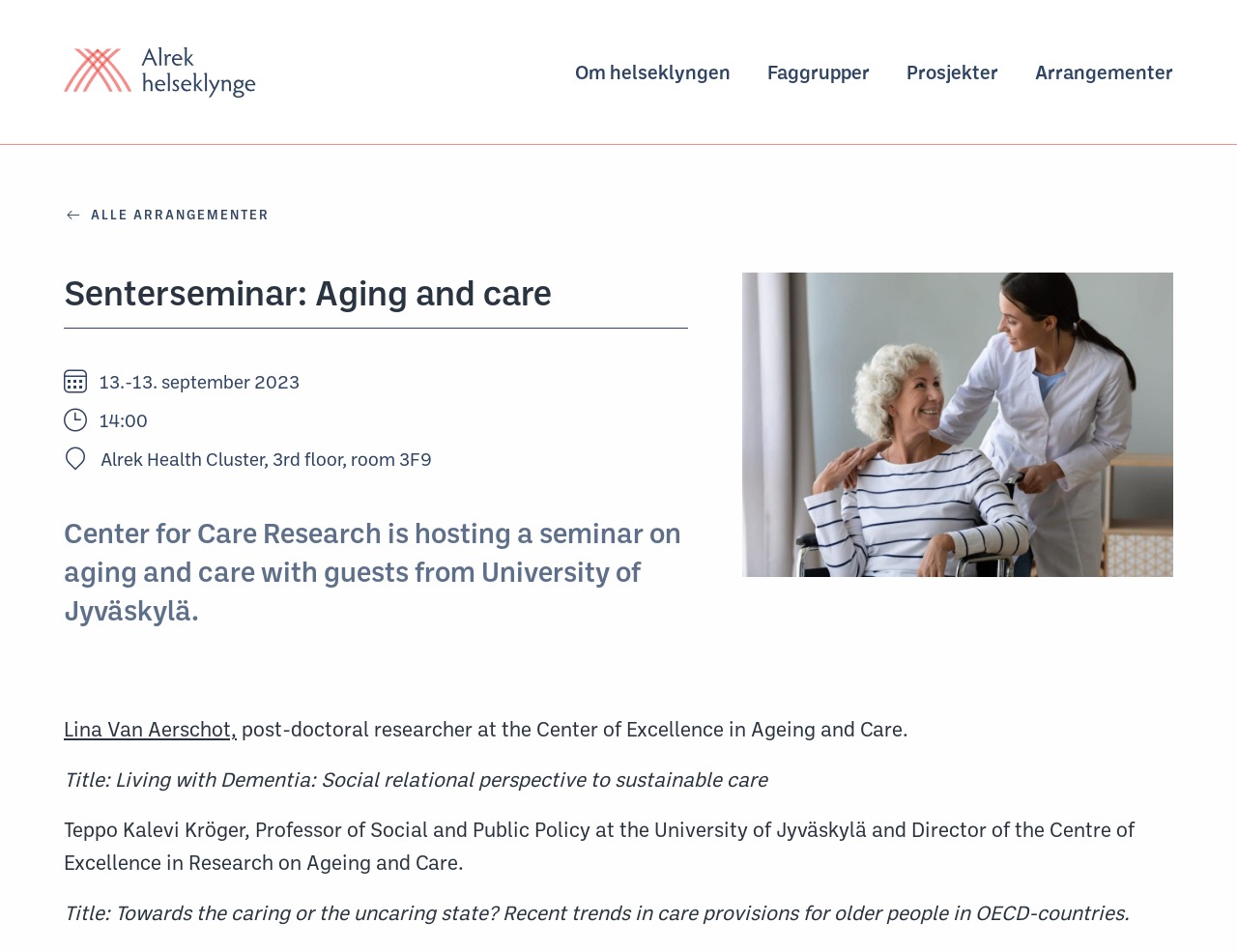Predict the bounding box for the UI component with the following description: "Prosjekter".

[0.733, 0.062, 0.807, 0.088]